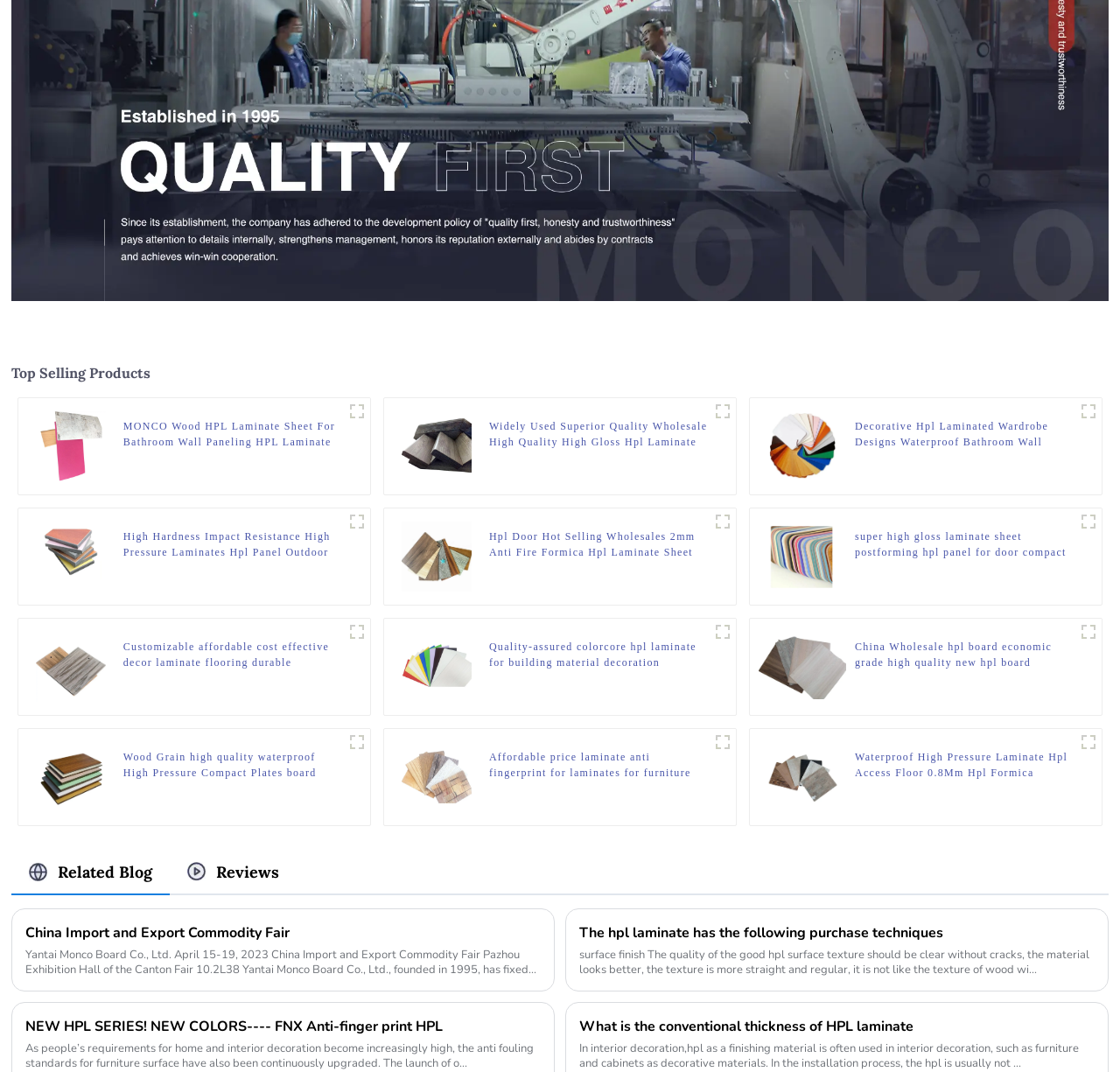Kindly determine the bounding box coordinates of the area that needs to be clicked to fulfill this instruction: "View MONCO Wood HPL Laminate Sheet For Bathroom Wall Paneling HPL Laminate Sheet".

[0.032, 0.405, 0.094, 0.422]